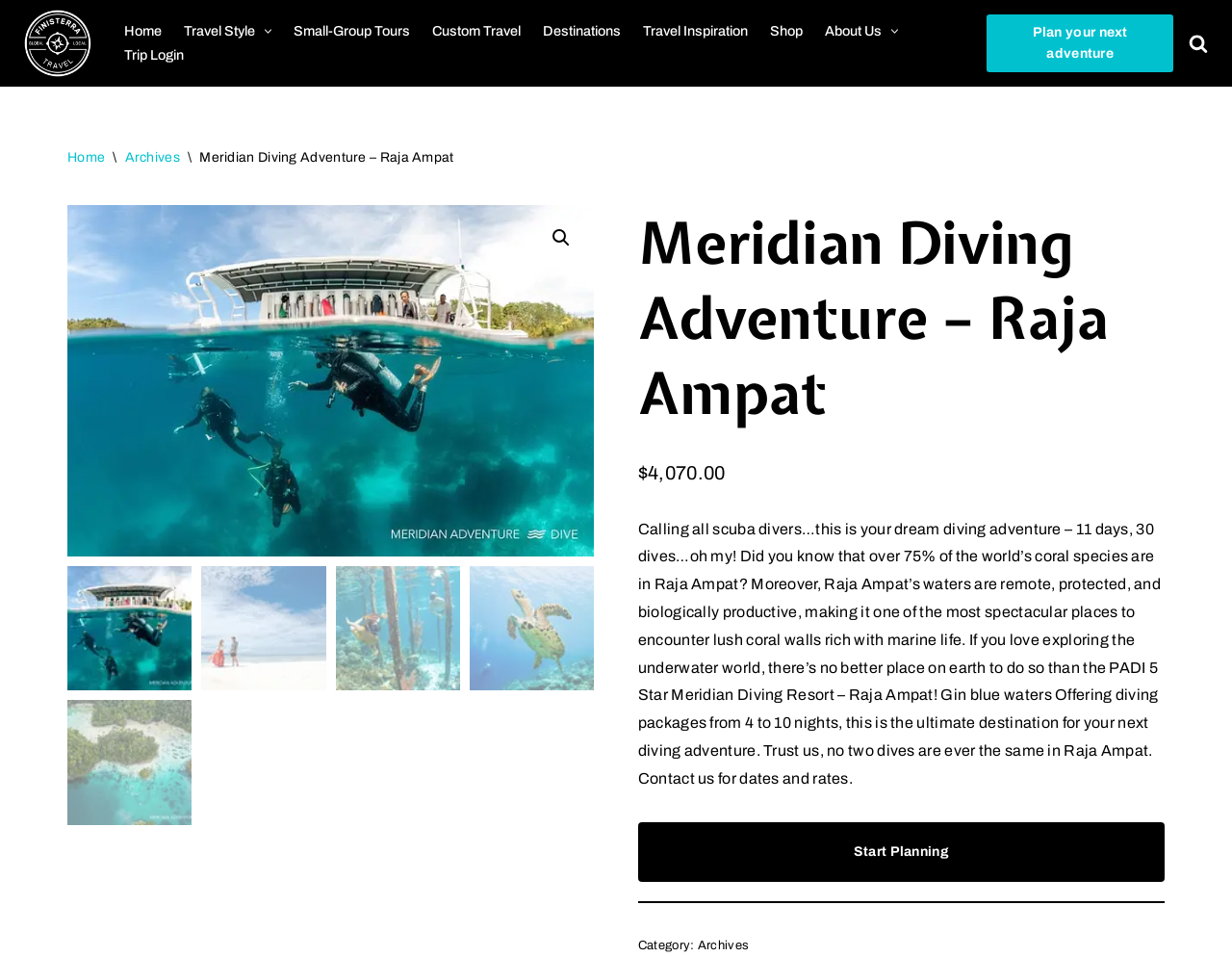Please provide a brief answer to the question using only one word or phrase: 
What is the name of the resort where the diving adventure takes place?

PADI 5 Star Meridian Diving Resort